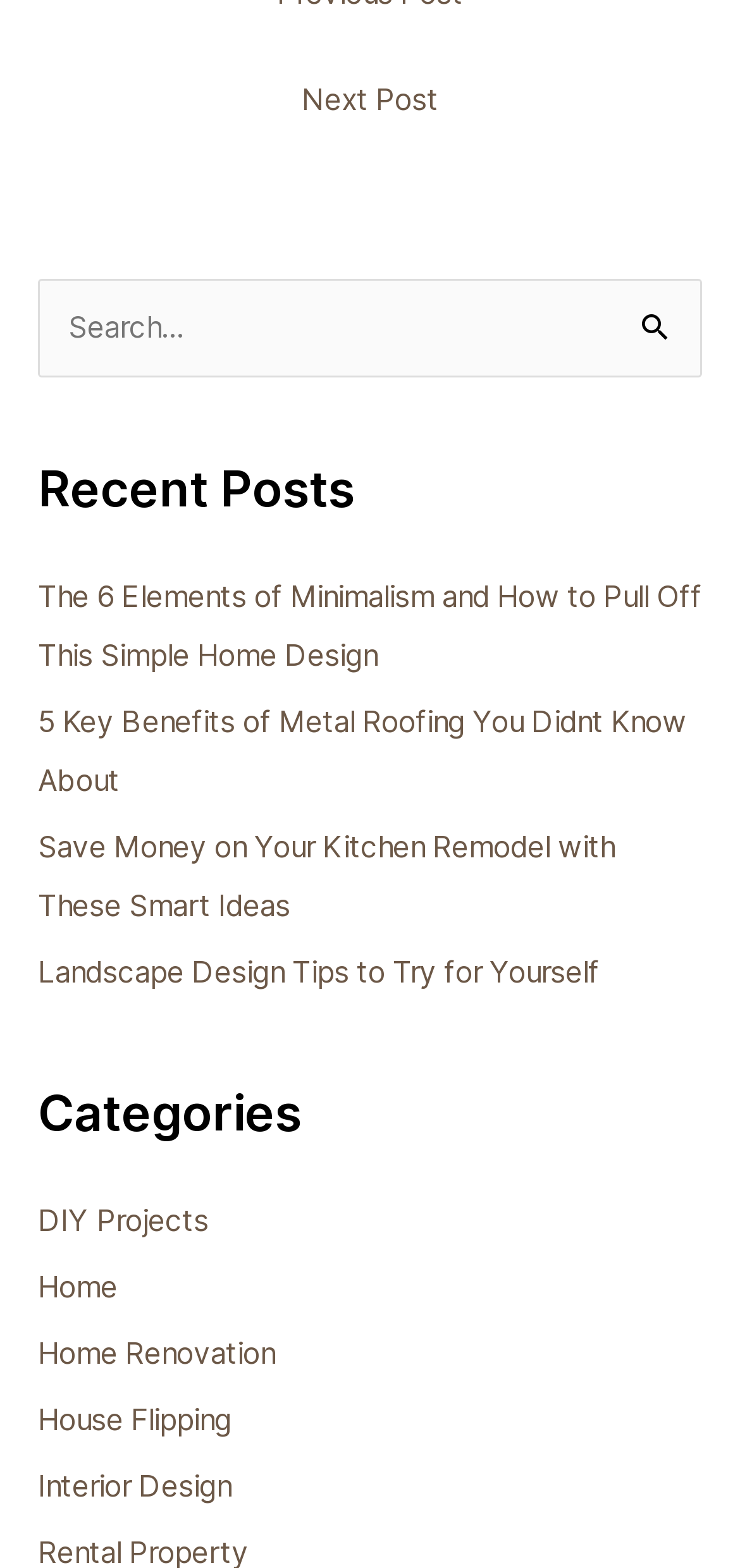Please determine the bounding box coordinates of the clickable area required to carry out the following instruction: "Click on the 'Next Post' link". The coordinates must be four float numbers between 0 and 1, represented as [left, top, right, bottom].

[0.074, 0.043, 0.926, 0.087]